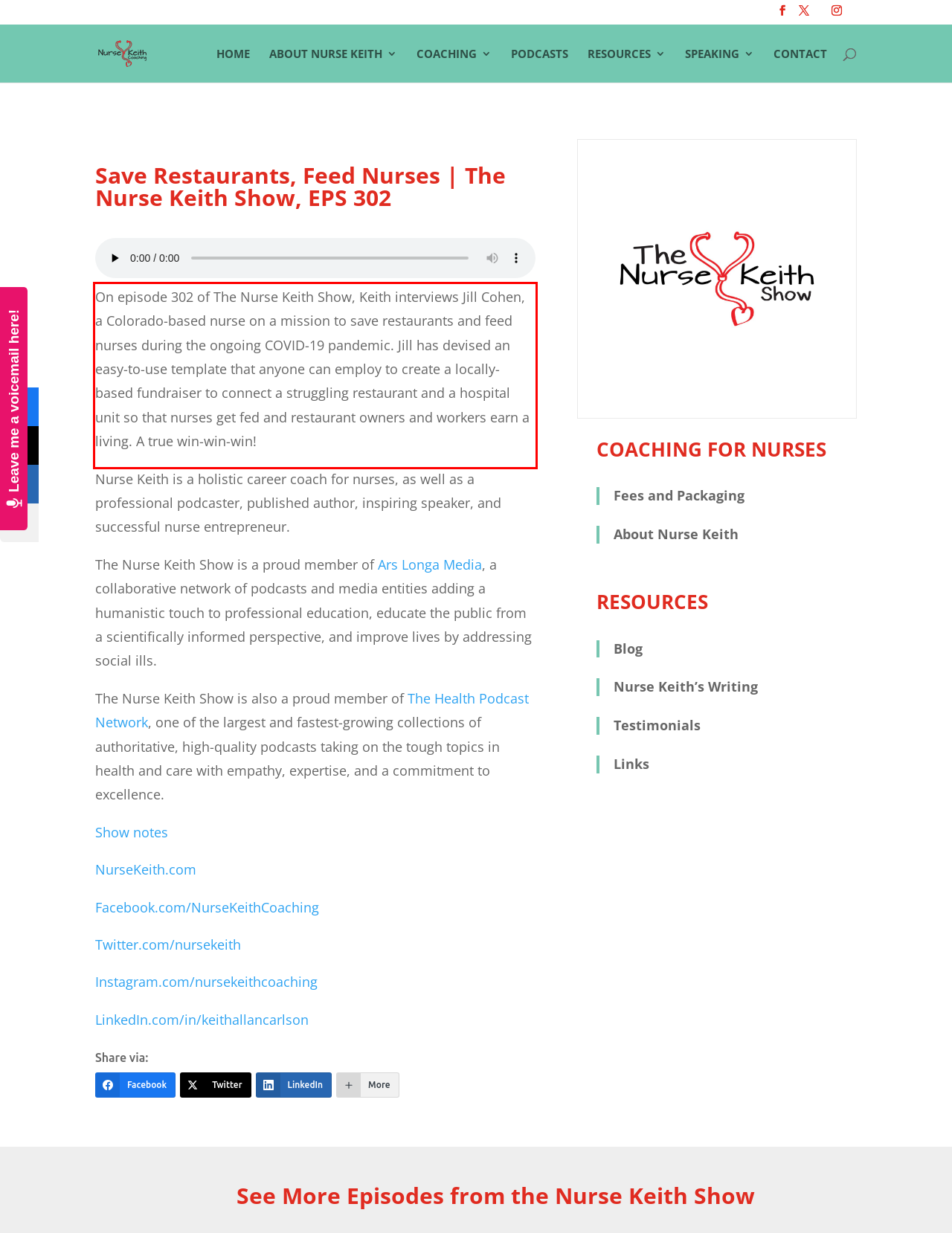In the screenshot of the webpage, find the red bounding box and perform OCR to obtain the text content restricted within this red bounding box.

On episode 302 of The Nurse Keith Show, Keith interviews Jill Cohen, a Colorado-based nurse on a mission to save restaurants and feed nurses during the ongoing COVID-19 pandemic. Jill has devised an easy-to-use template that anyone can employ to create a locally-based fundraiser to connect a struggling restaurant and a hospital unit so that nurses get fed and restaurant owners and workers earn a living. A true win-win-win!